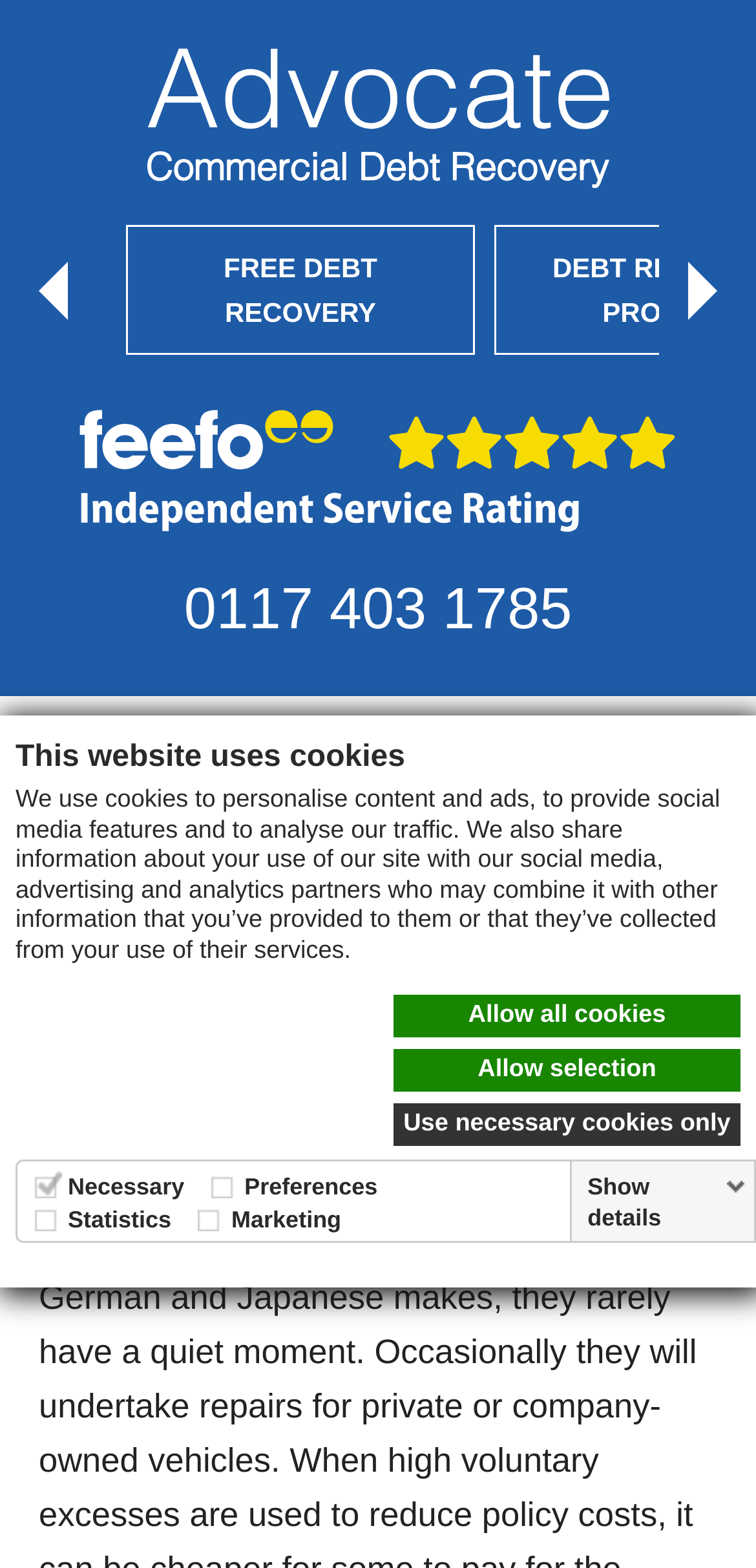Is the website using cookies?
Examine the image and give a concise answer in one word or a short phrase.

Yes